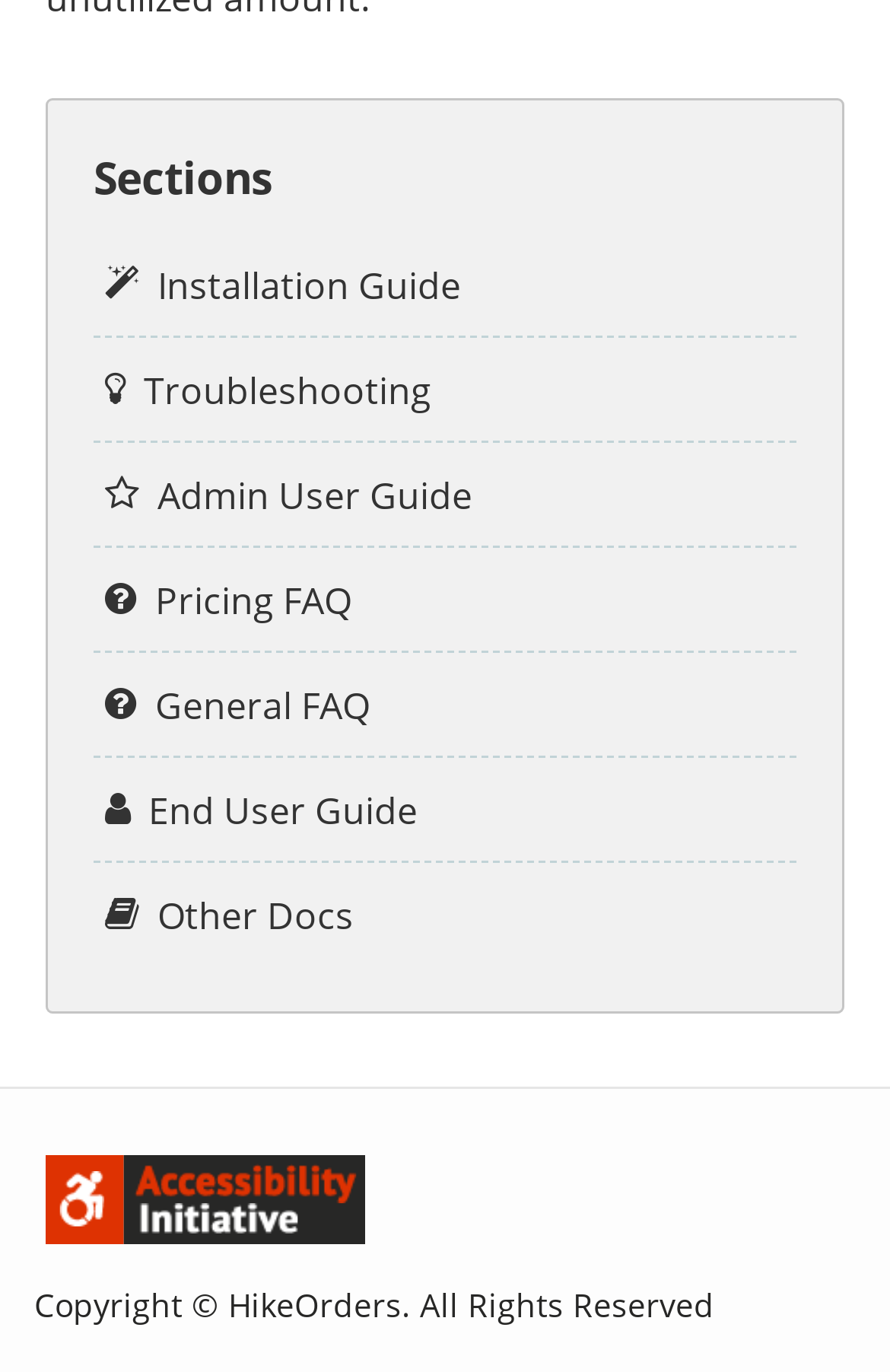Please provide a comprehensive answer to the question below using the information from the image: How many links are under the 'Sections' heading?

By counting the link elements under the 'Sections' heading, I found that there are 7 links: 'Installation Guide', 'Troubleshooting', 'Admin User Guide', 'Pricing FAQ', 'General FAQ', 'End User Guide', and 'Other Docs'.